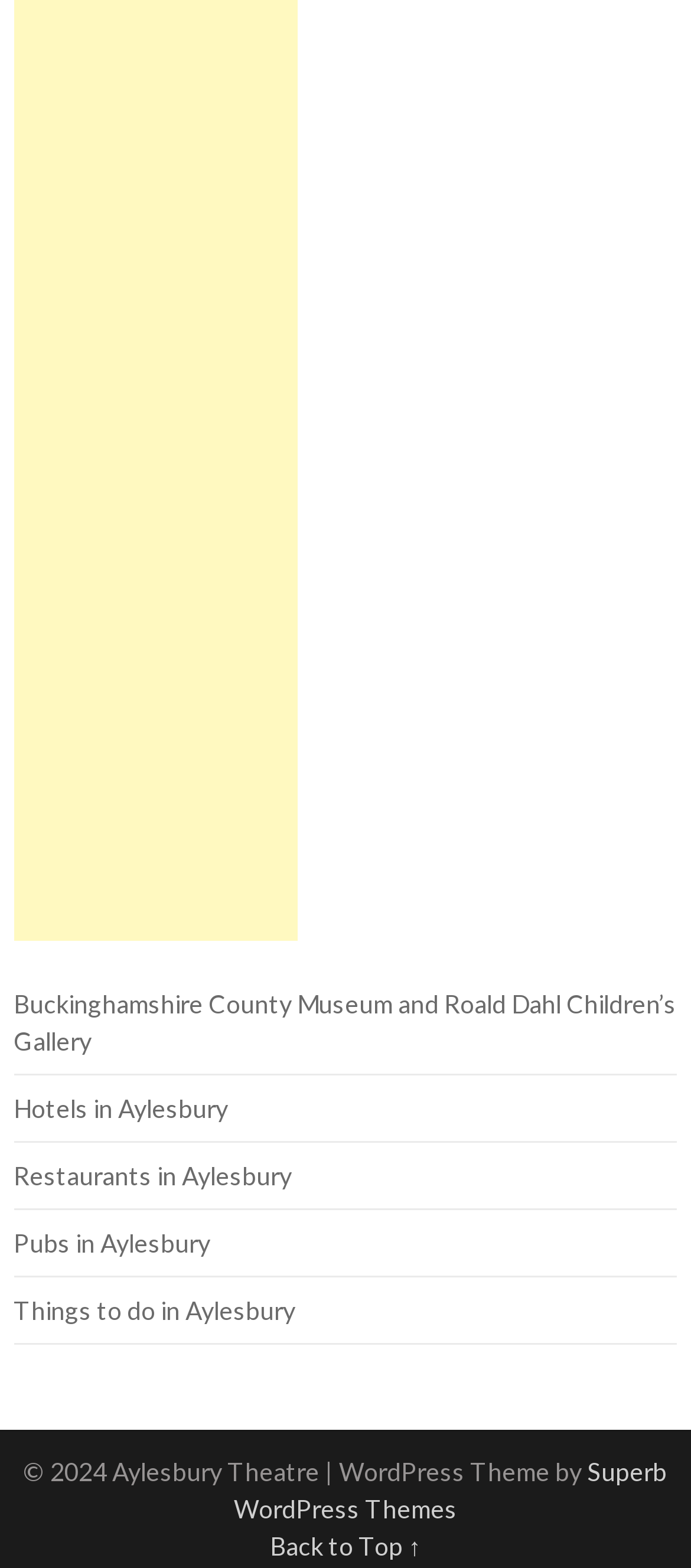What is the name of the theatre mentioned?
Refer to the image and provide a one-word or short phrase answer.

Aylesbury Theatre